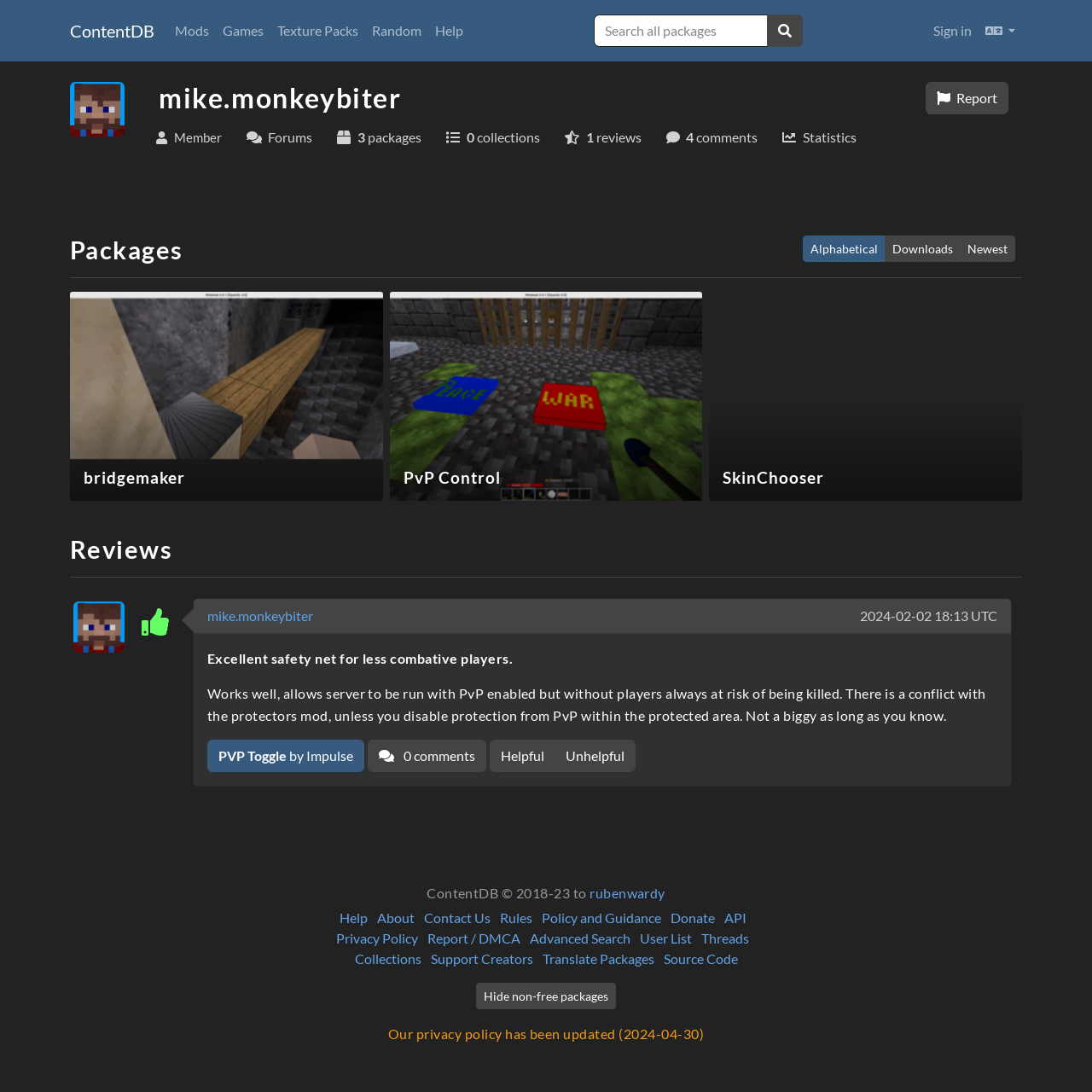Write a detailed summary of the webpage, including text, images, and layout.

This webpage is about a user profile on a platform called ContentDB. At the top, there is a navigation bar with links to different sections, including Mods, Games, Texture Packs, Random, Help, and Sign in. Next to the navigation bar, there is a search box with a magnifying glass icon.

Below the navigation bar, there is a main section that displays the user's profile information. The user's profile picture is on the left, followed by their username, "mike.monkeybiter", and a link to report the user. The user's membership status, "Member", is displayed below their username.

The user has three packages listed, with links to each package and an image representing each one. The packages are bridgemaker, PvP Control, and SkinChooser. Each package has a heading with the package name and a brief description.

Below the packages, there is a section for reviews. The user has written a review, which includes a rating and a lengthy comment about a package called PVP Toggle by Impulse. The review also includes links to the package and the user's profile.

At the bottom of the page, there is a footer section with links to various pages, including Help, About, Contact Us, Rules, Policy and Guidance, Donate, API, Privacy Policy, Report / DMCA, Advanced Search, User List, Threads, Collections, Support Creators, Translate Packages, and Source Code. There is also a button to hide non-free packages and a notice about an updated privacy policy.